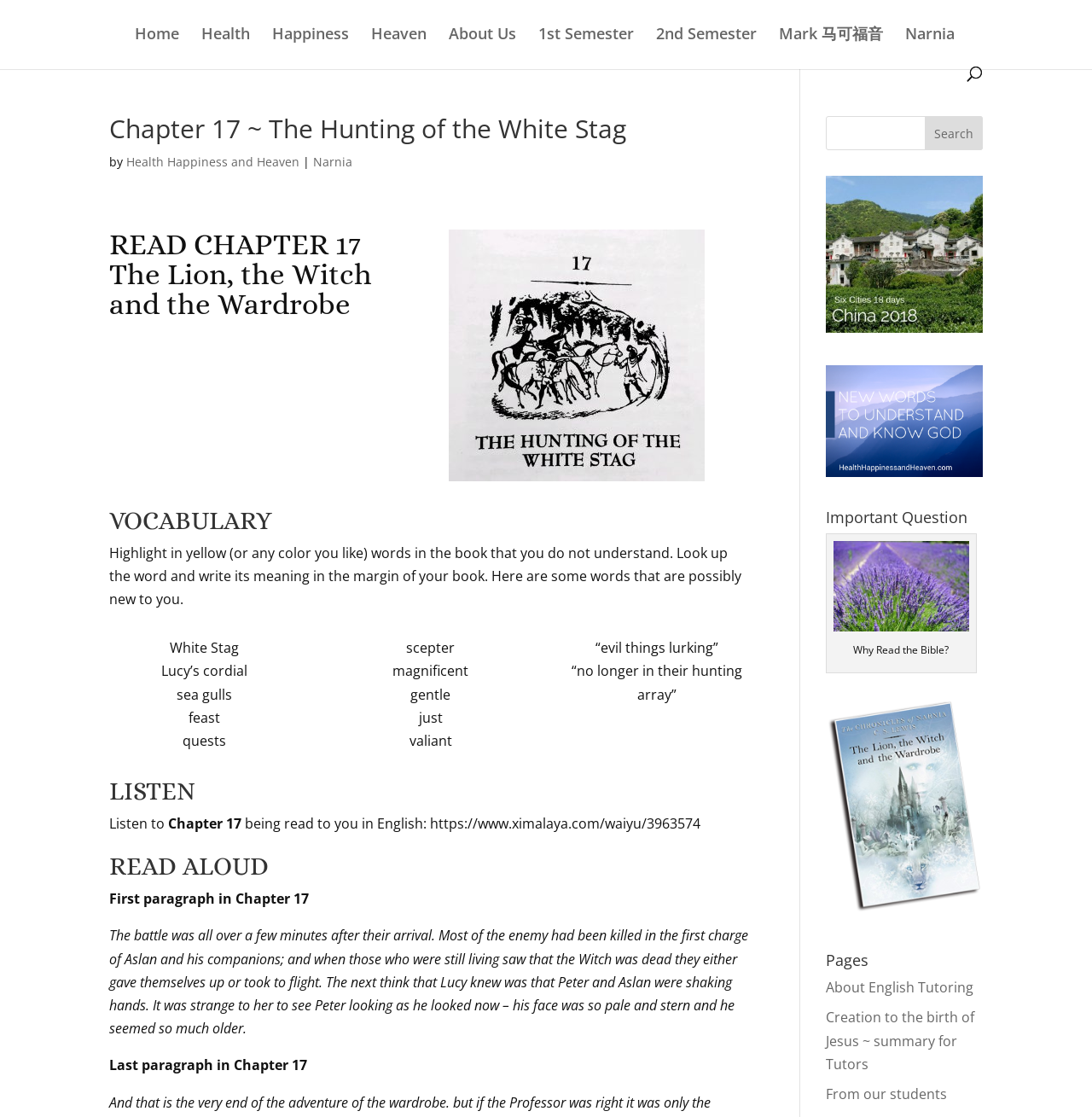Refer to the image and provide an in-depth answer to the question:
What is the last paragraph of Chapter 17 about?

The last paragraph of Chapter 17 can be found in the static text element with the text 'The battle was all over a few minutes after their arrival... It was strange to her to see Peter looking as he looked now – his face was so pale and stern and he seemed so much older.' under the heading 'READ ALOUD'.